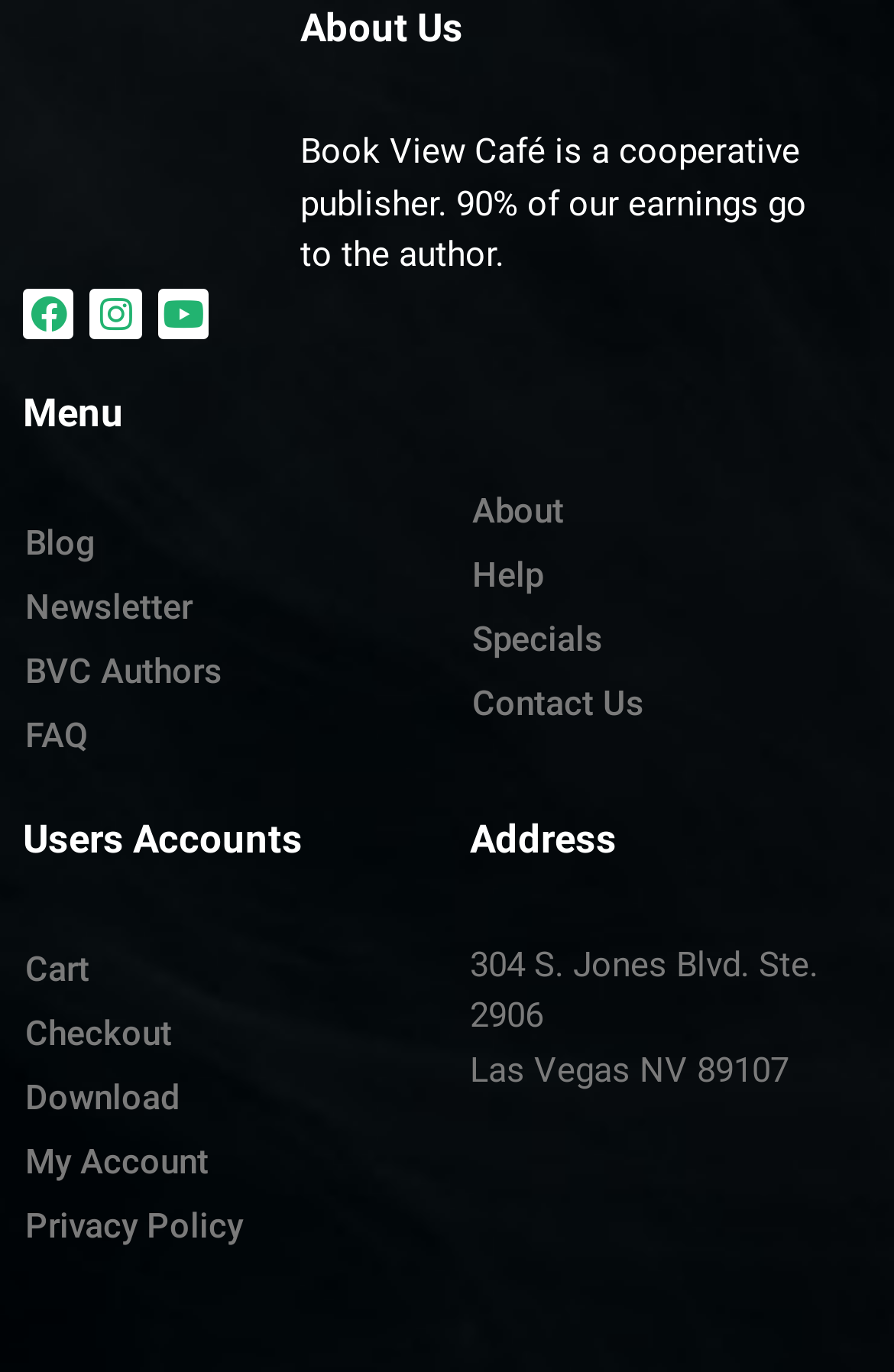Reply to the question with a single word or phrase:
What type of publisher is Book View Café?

Cooperative publisher